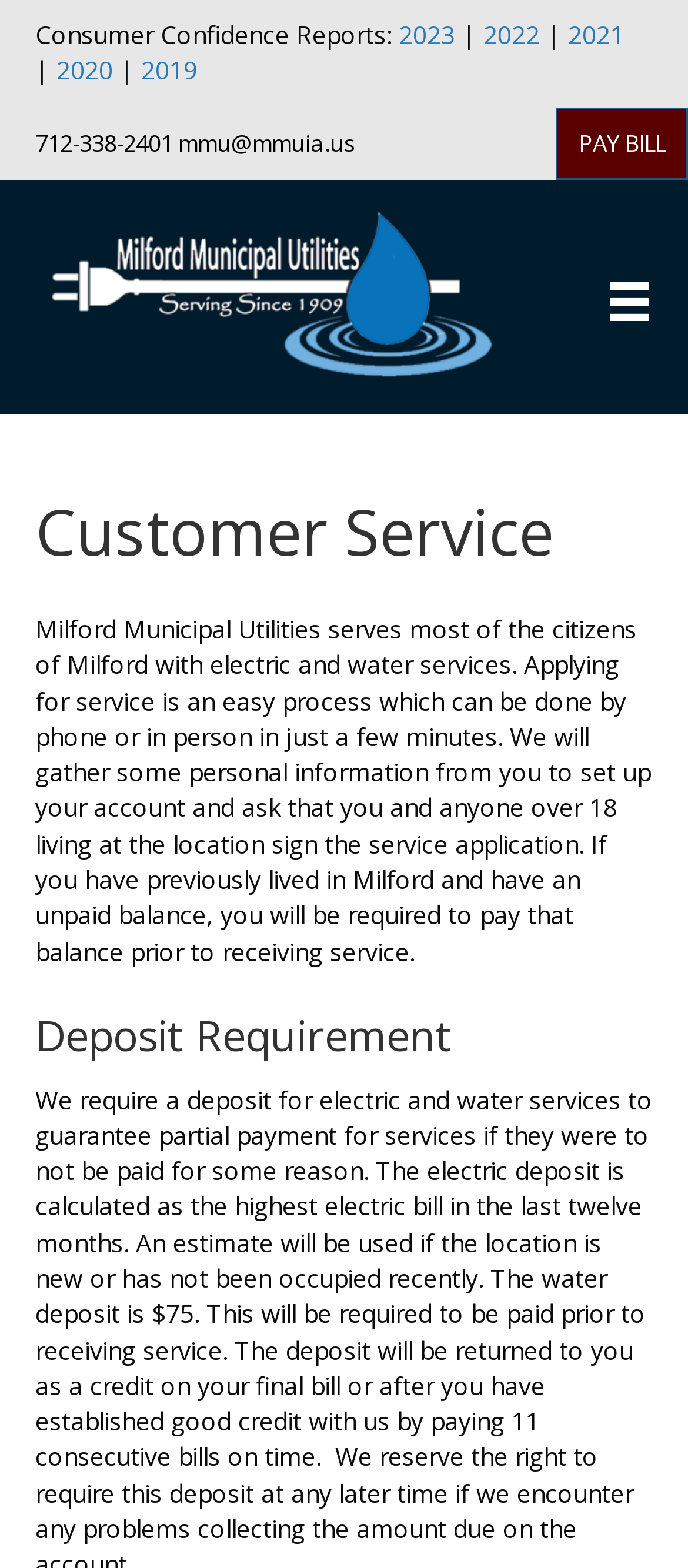Can you provide the bounding box coordinates for the element that should be clicked to implement the instruction: "Open the Menu"?

[0.851, 0.164, 0.98, 0.221]